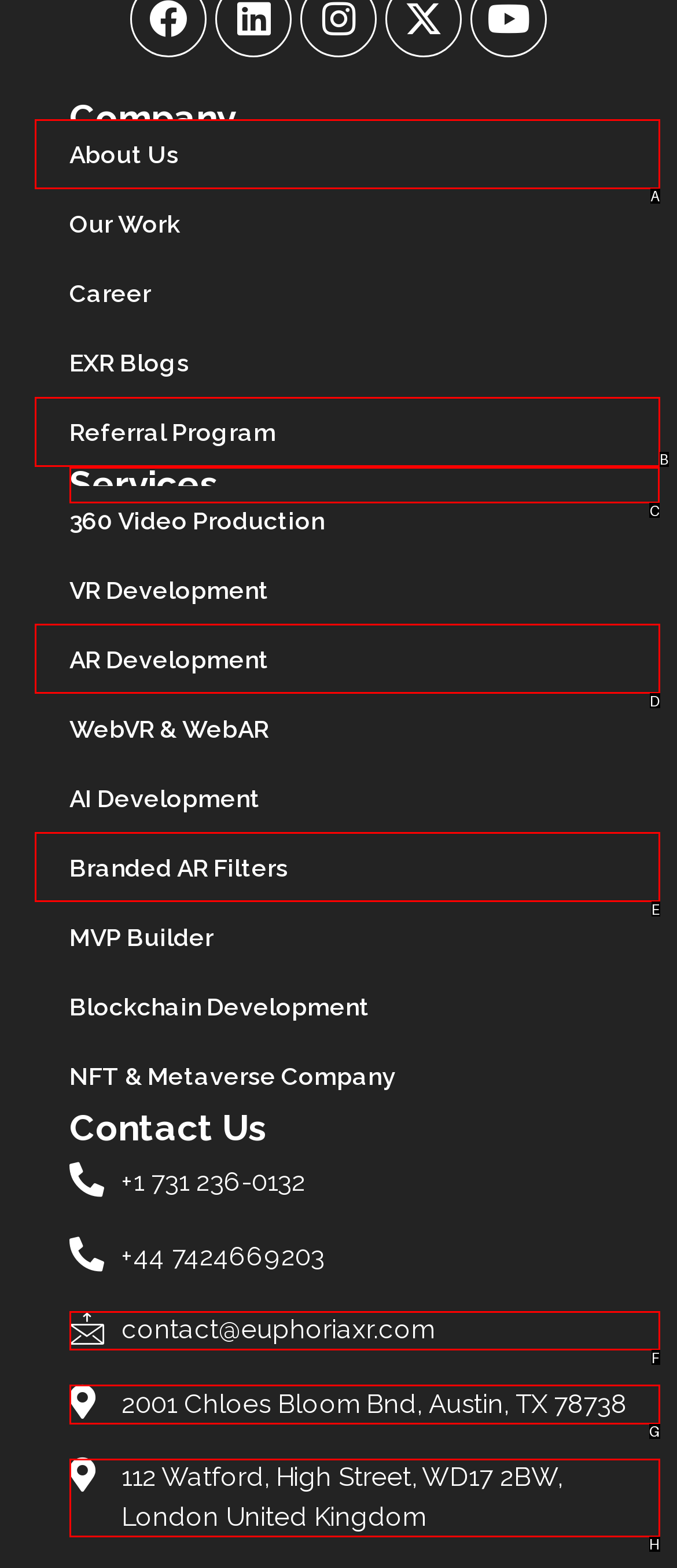Identify which HTML element should be clicked to fulfill this instruction: Explore services Reply with the correct option's letter.

C